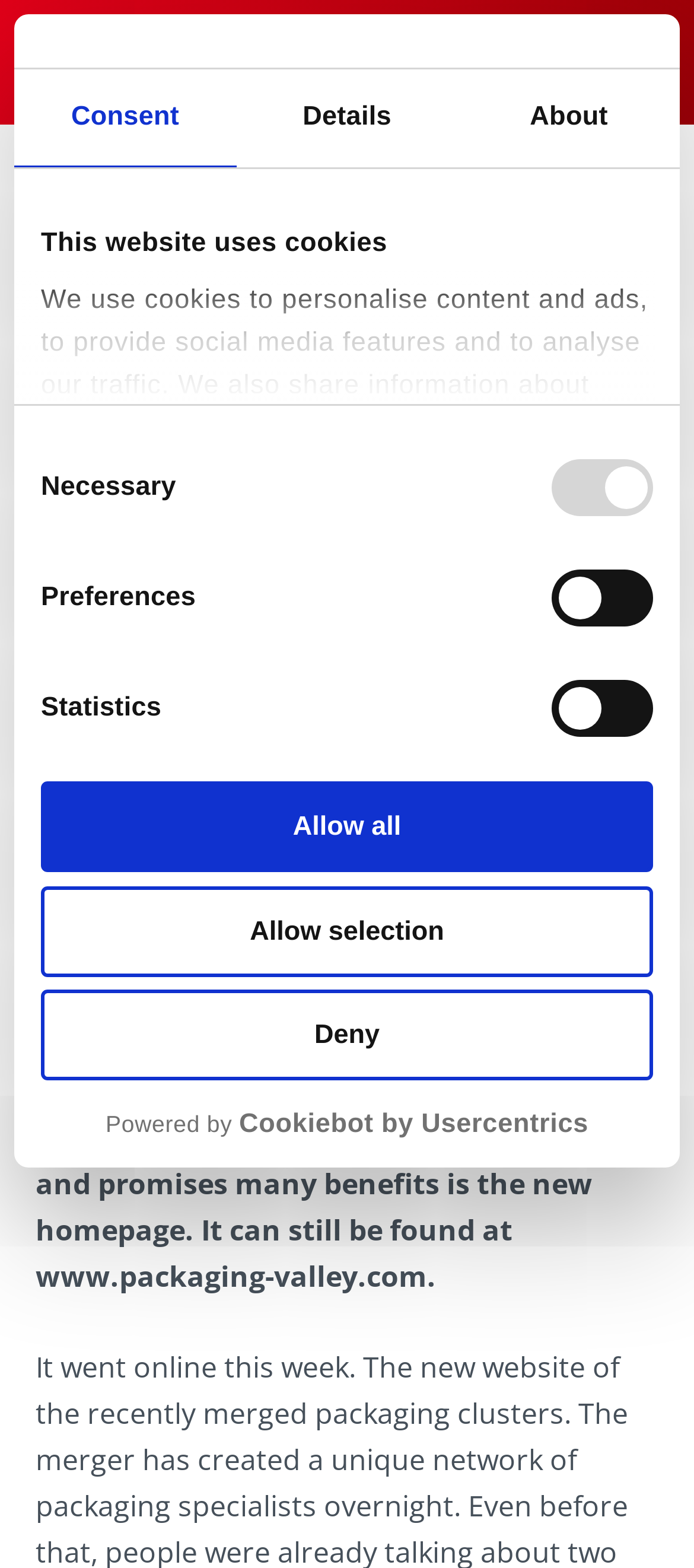Locate the bounding box coordinates of the clickable region necessary to complete the following instruction: "Click the 'Allow selection' button". Provide the coordinates in the format of four float numbers between 0 and 1, i.e., [left, top, right, bottom].

[0.059, 0.565, 0.941, 0.623]